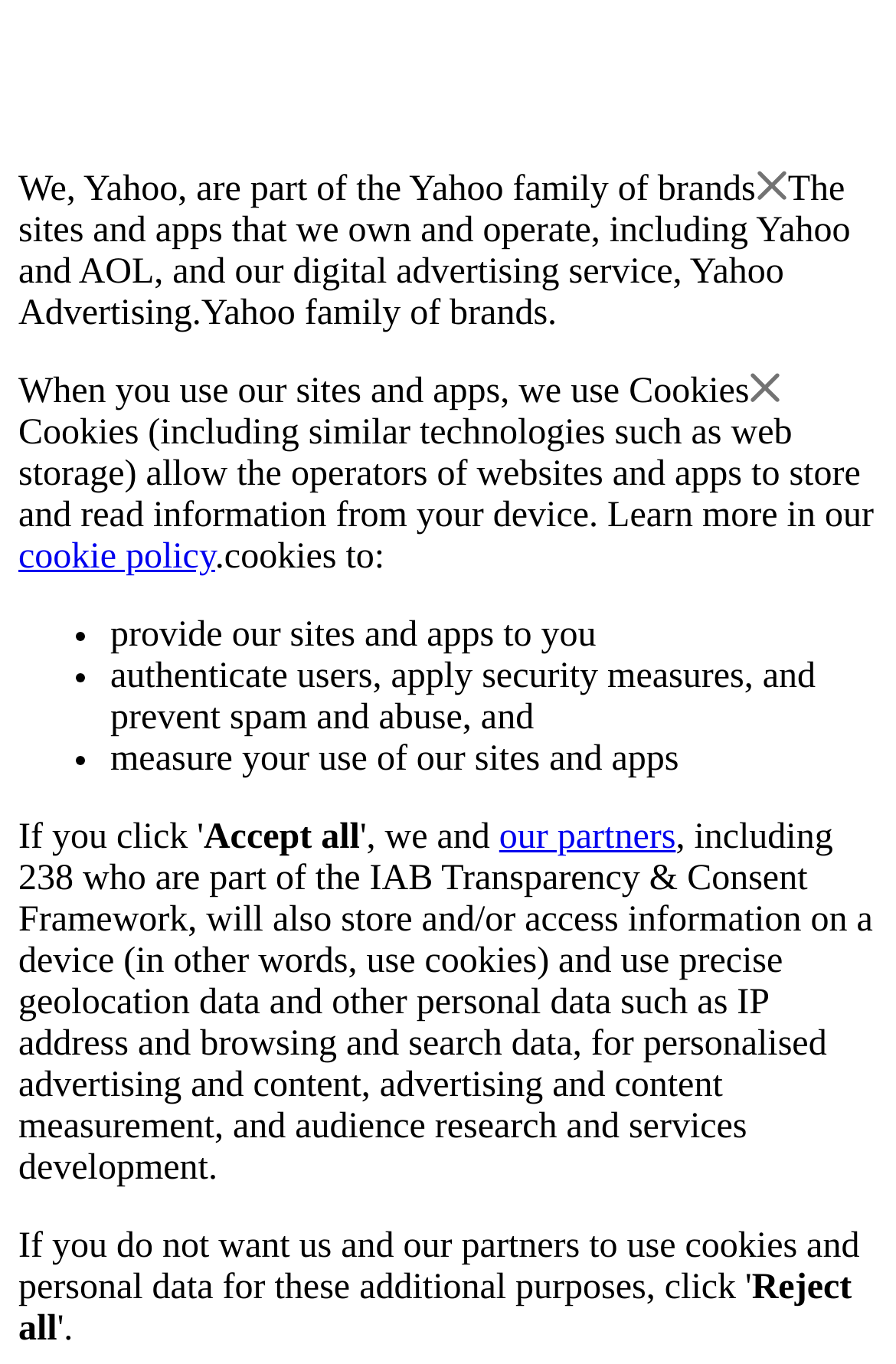Refer to the image and provide a thorough answer to this question:
What do cookies allow operators to do?

According to the webpage, cookies (including similar technologies such as web storage) allow the operators of websites and apps to store and read information from your device.